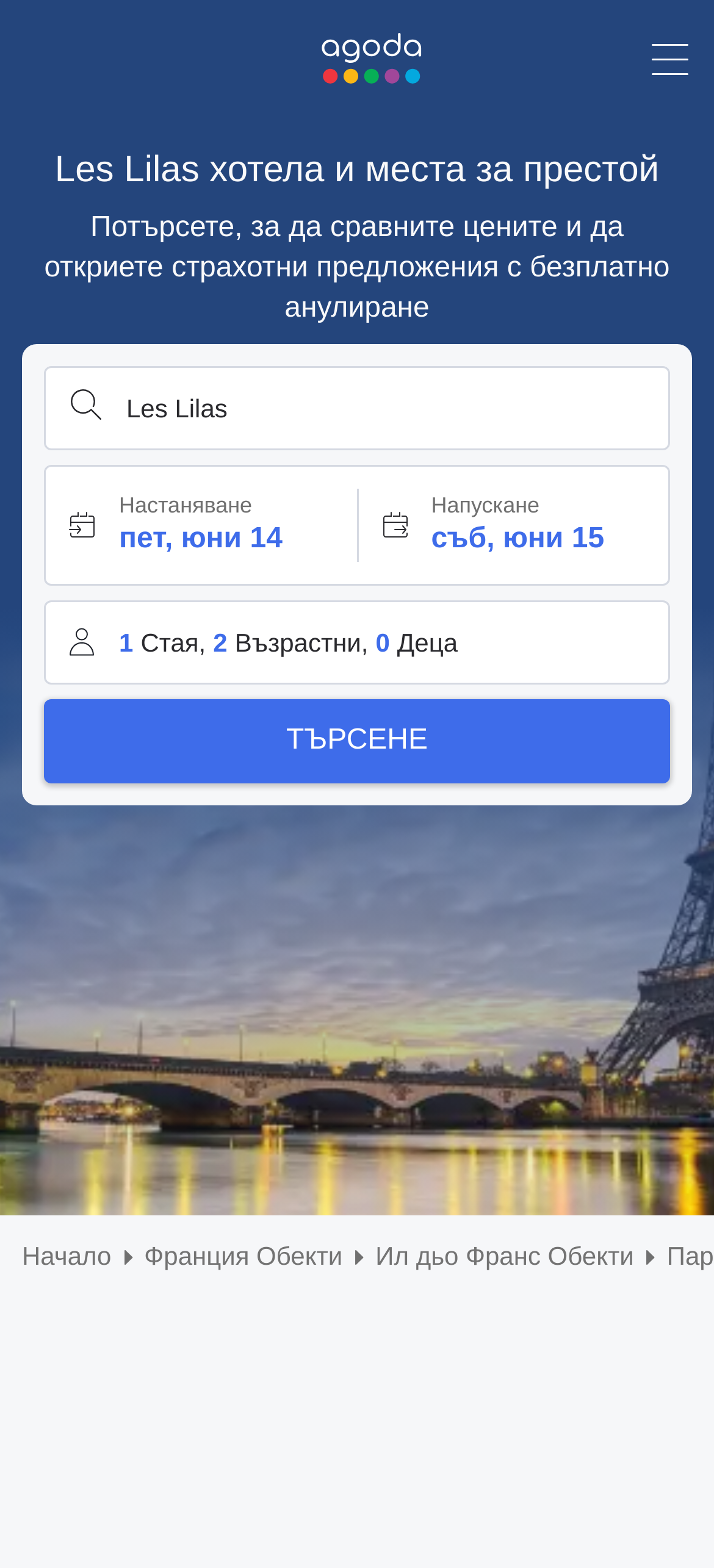What is the logo on the top left corner?
Based on the visual content, answer with a single word or a brief phrase.

Agoda